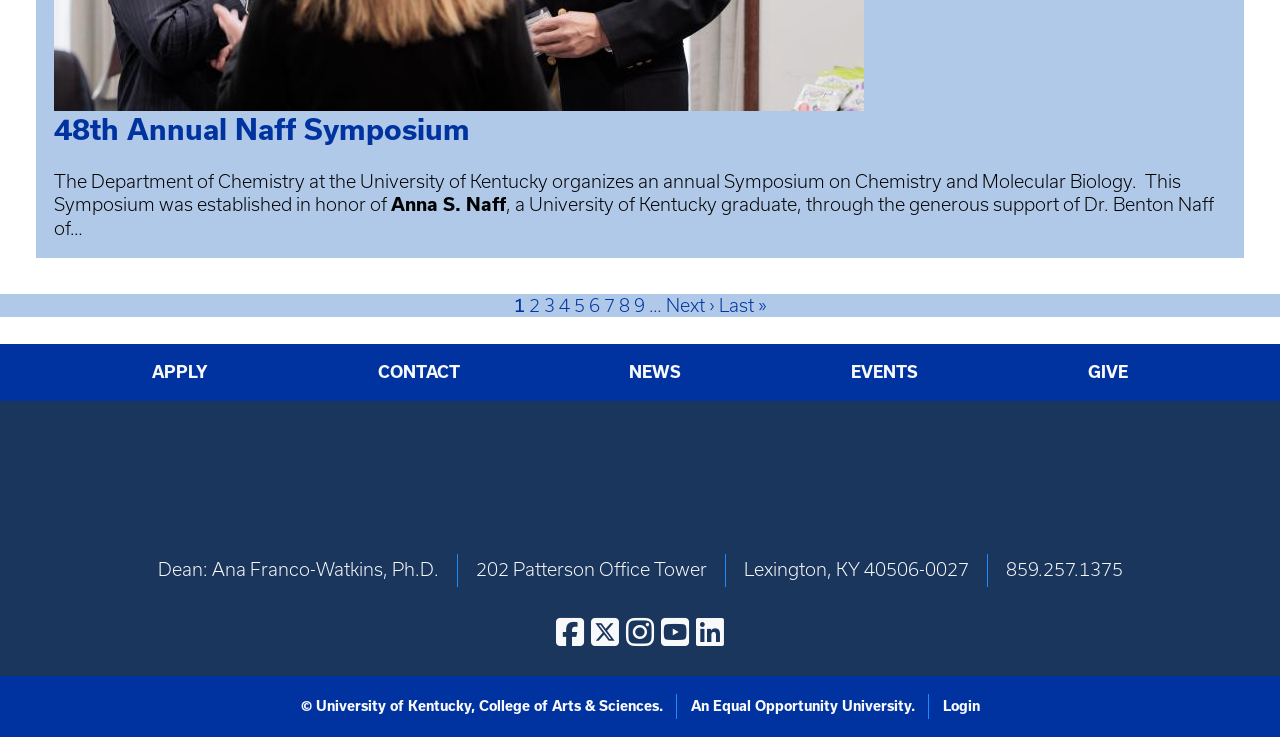How many pages are there in the pagination?
Respond to the question with a single word or phrase according to the image.

9